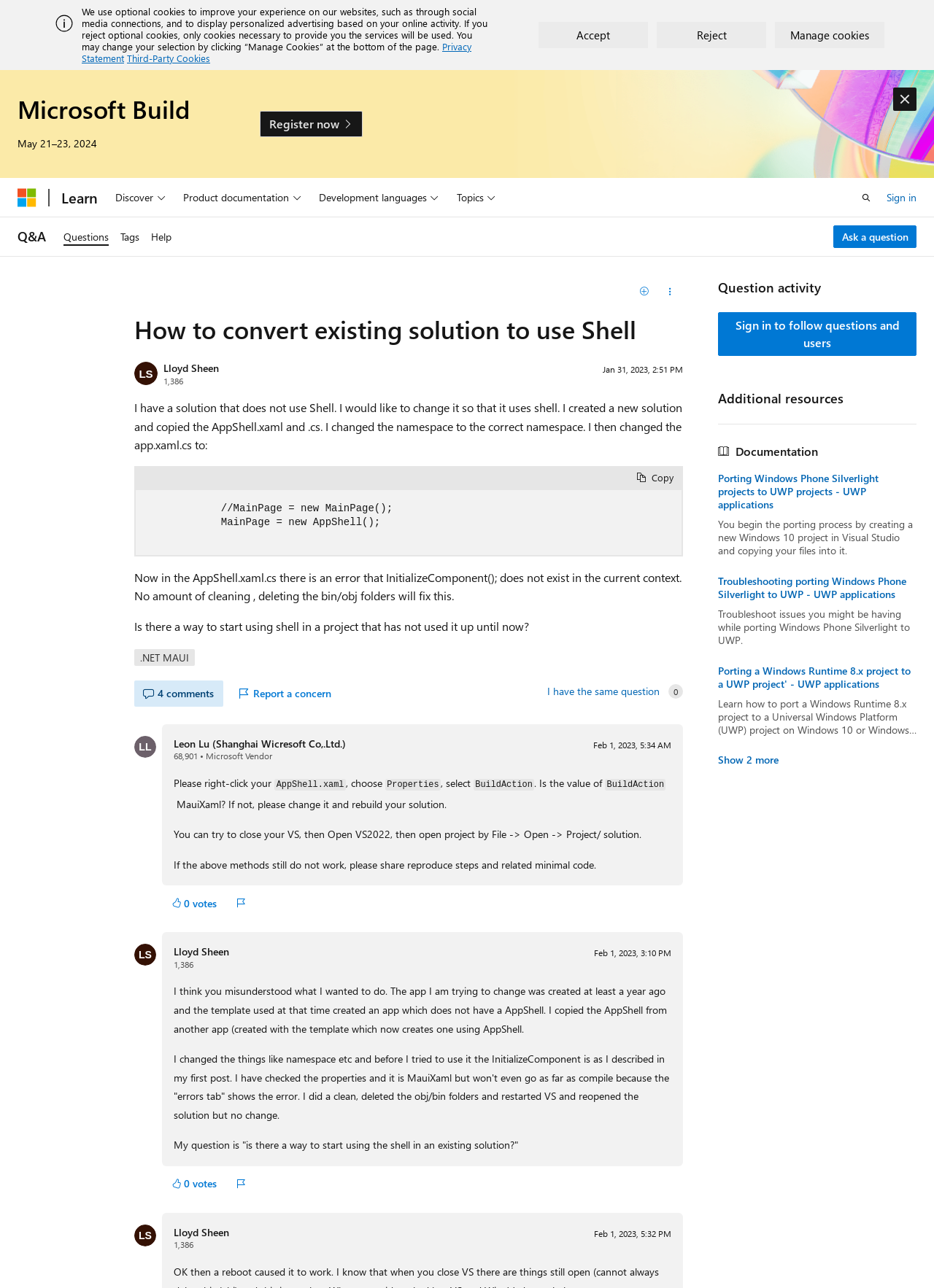Locate the bounding box coordinates of the element you need to click to accomplish the task described by this instruction: "Copy code".

[0.673, 0.362, 0.73, 0.379]